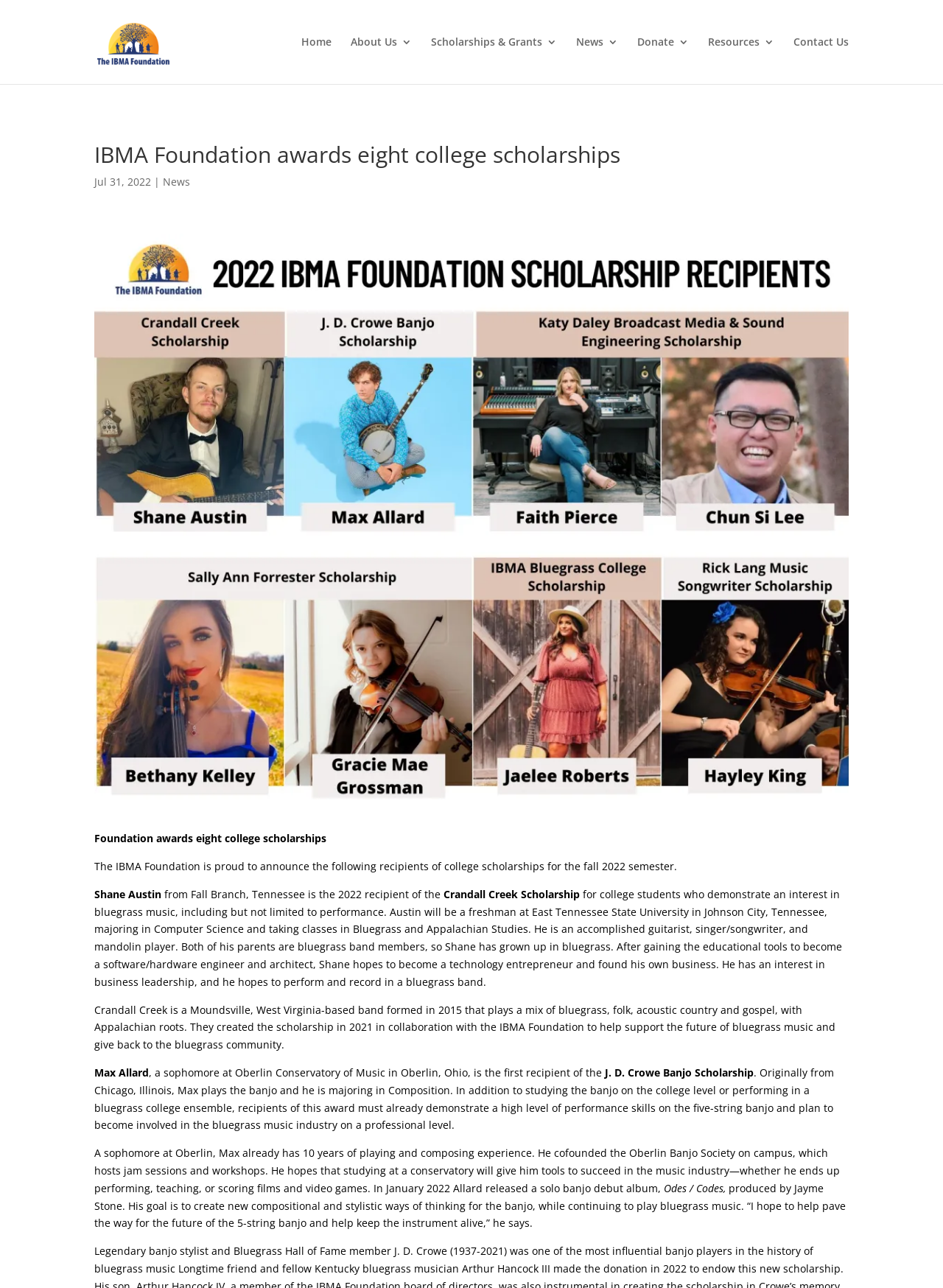Describe all the key features and sections of the webpage thoroughly.

The webpage is about the IBMA Foundation awarding eight college scholarships. At the top left, there is an image of the IBMA Foundation logo, accompanied by a link to the foundation's homepage. Below the logo, there is a navigation menu with links to various sections of the website, including Home, About Us, Scholarships & Grants, News, Donate, Resources, and Contact Us.

The main content of the page is divided into two sections. The top section has a heading that announces the awarding of eight college scholarships, followed by a date "Jul 31, 2022" and a link to the News section. Below this, there is a large image that spans the width of the page.

The bottom section contains the main article, which describes the recipients of the college scholarships. The article is divided into paragraphs, each describing a different recipient. The first recipient, Shane Austin, is described as the winner of the Crandall Creek Scholarship, with details about his background, interests, and goals. The second recipient, Max Allard, is described as the winner of the J. D. Crowe Banjo Scholarship, with similar details about his background, interests, and goals.

Throughout the article, there are no other images besides the IBMA Foundation logo and the large image at the top. The text is organized in a clear and readable format, with headings and paragraphs that make it easy to follow.